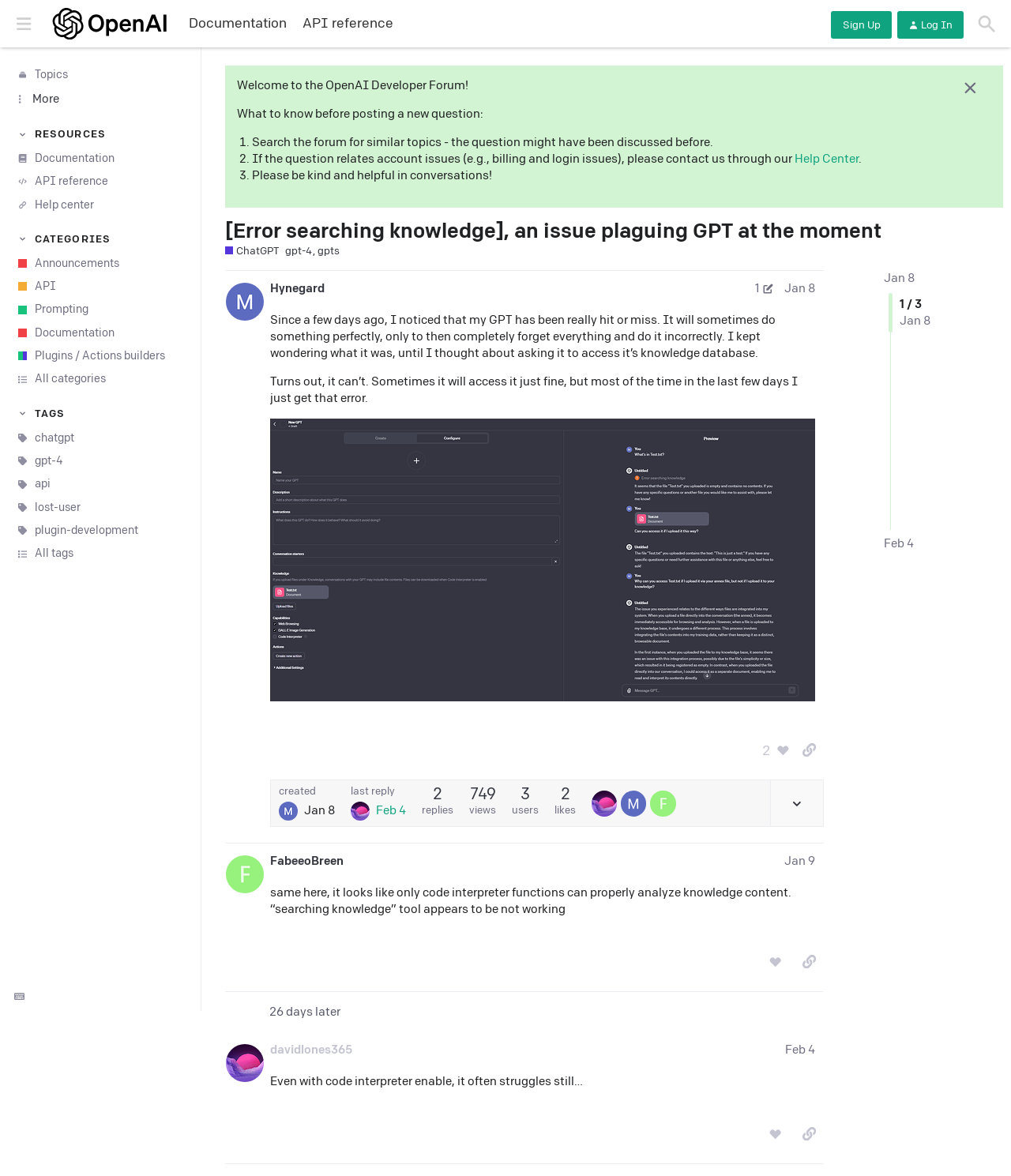Locate the bounding box coordinates of the clickable element to fulfill the following instruction: "Search for topics". Provide the coordinates as four float numbers between 0 and 1 in the format [left, top, right, bottom].

[0.0, 0.054, 0.199, 0.074]